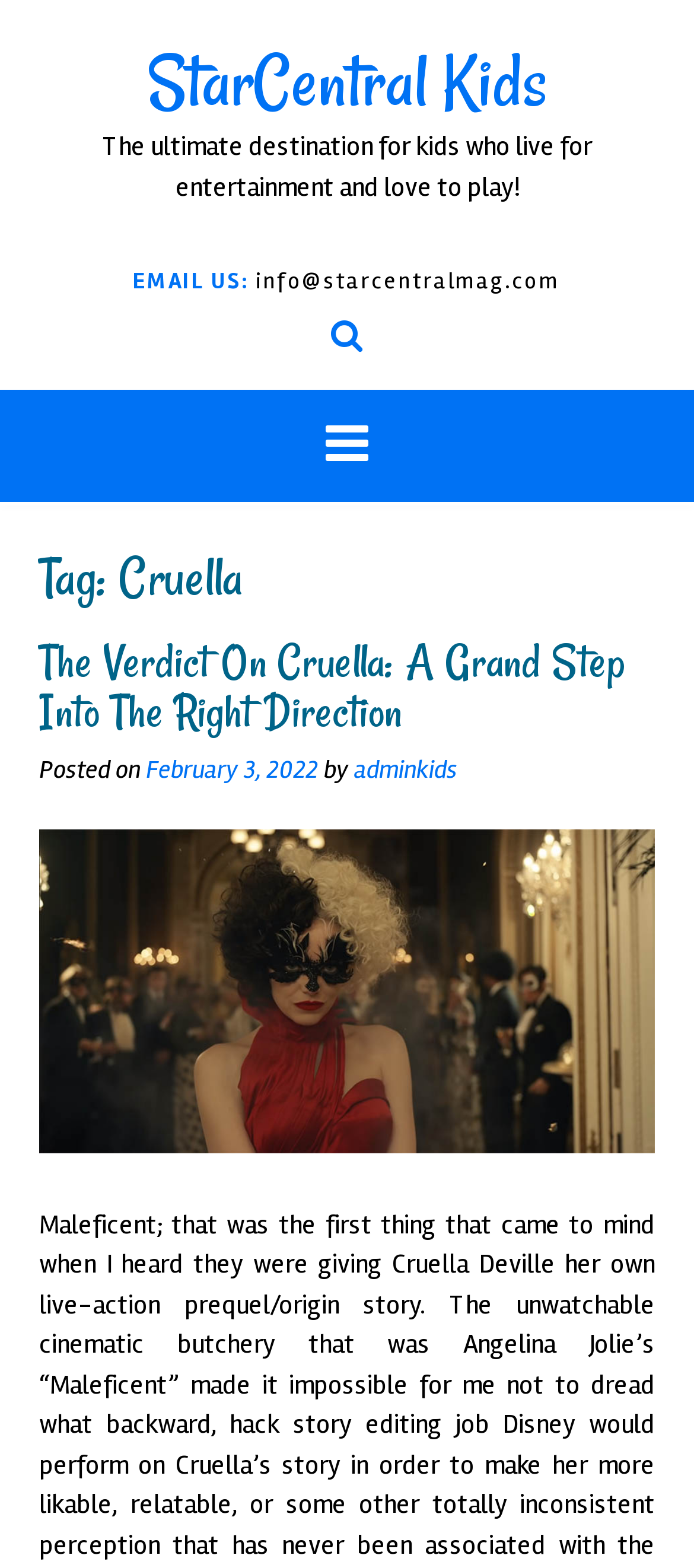Reply to the question with a brief word or phrase: What is the email address to contact?

info@starcentralmag.com